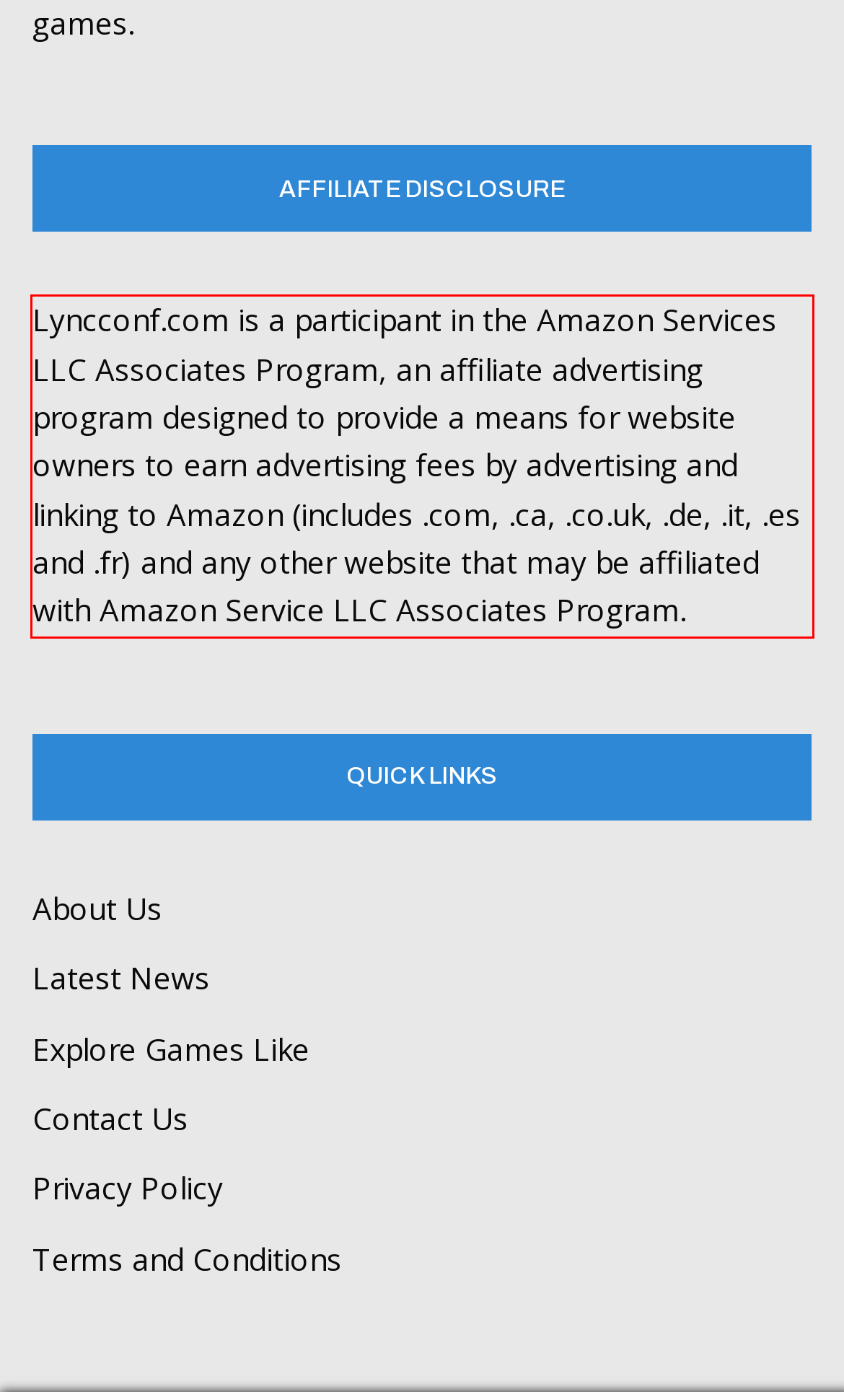Please take the screenshot of the webpage, find the red bounding box, and generate the text content that is within this red bounding box.

Lyncconf.com is a participant in the Amazon Services LLC Associates Program, an affiliate advertising program designed to provide a means for website owners to earn advertising fees by advertising and linking to Amazon (includes .com, .ca, .co.uk, .de, .it, .es and .fr) and any other website that may be affiliated with Amazon Service LLC Associates Program.